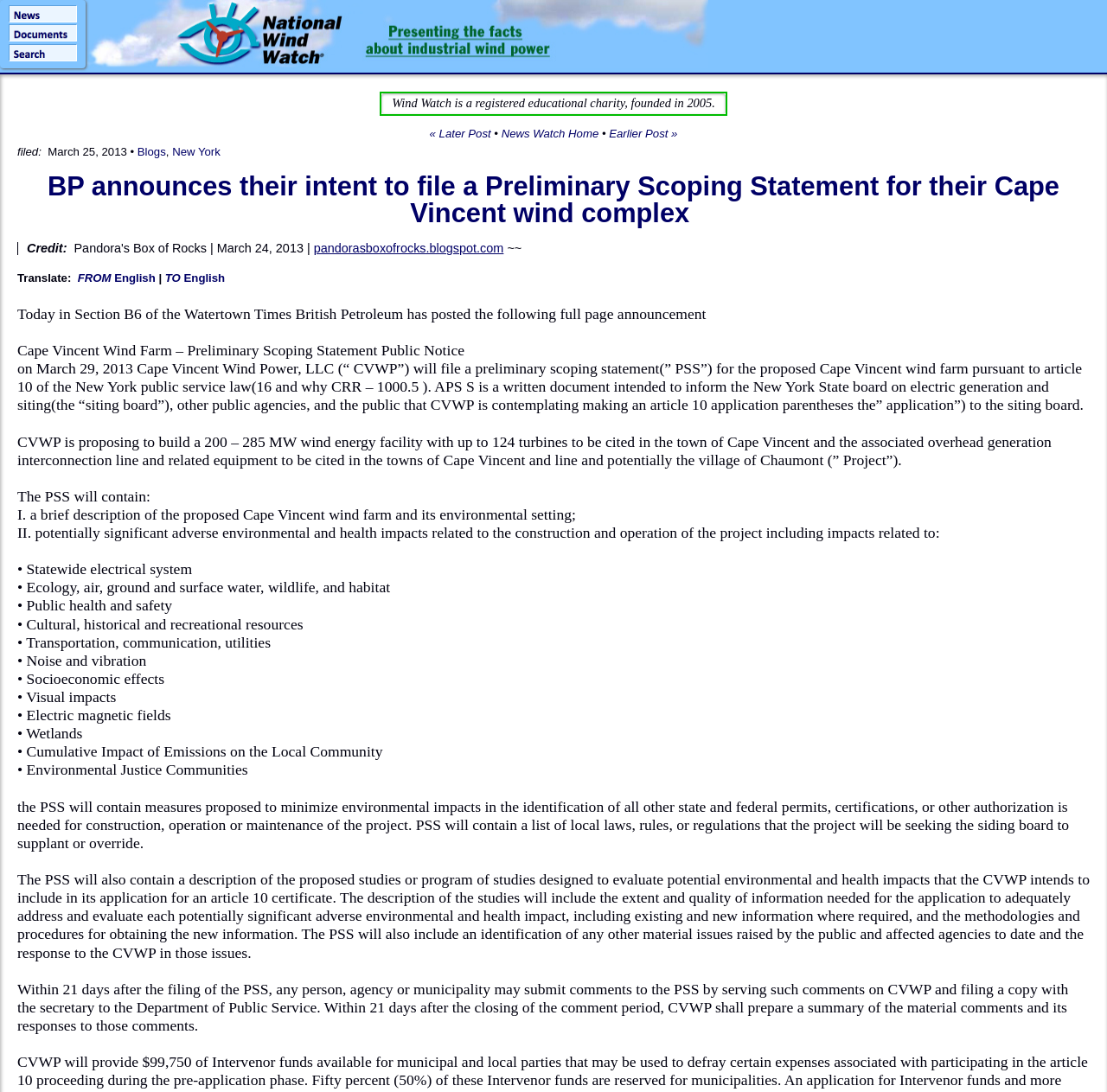Generate a detailed explanation of the webpage's features and information.

This webpage appears to be a news article or blog post about British Petroleum's (BP) announcement to file a Preliminary Scoping Statement for their Cape Vincent wind complex. 

At the top of the page, there is a link to "National Wind Watch" with an accompanying image. Below this, there is a table with three links, each with an image. 

The main content of the page is divided into sections. The first section has a heading that announces BP's intent to file a Preliminary Scoping Statement. Below this, there is a block of text that provides more information about the announcement, including the date it was filed and the purpose of the statement. 

The next section has a series of links to related topics, including "Blogs", "New York", and "Earlier Post" and "Later Post" navigation links. 

The main body of the article is a long block of text that describes the proposed Cape Vincent wind farm project, including its location, size, and potential environmental impacts. The text is divided into sections with headings, and includes lists of potential impacts, such as effects on the statewide electrical system, ecology, air and water quality, public health and safety, and more. 

Throughout the article, there are links to external sources, including a blog and a website for translating text. At the bottom of the page, there is a section that describes the process for submitting comments on the Preliminary Scoping Statement.